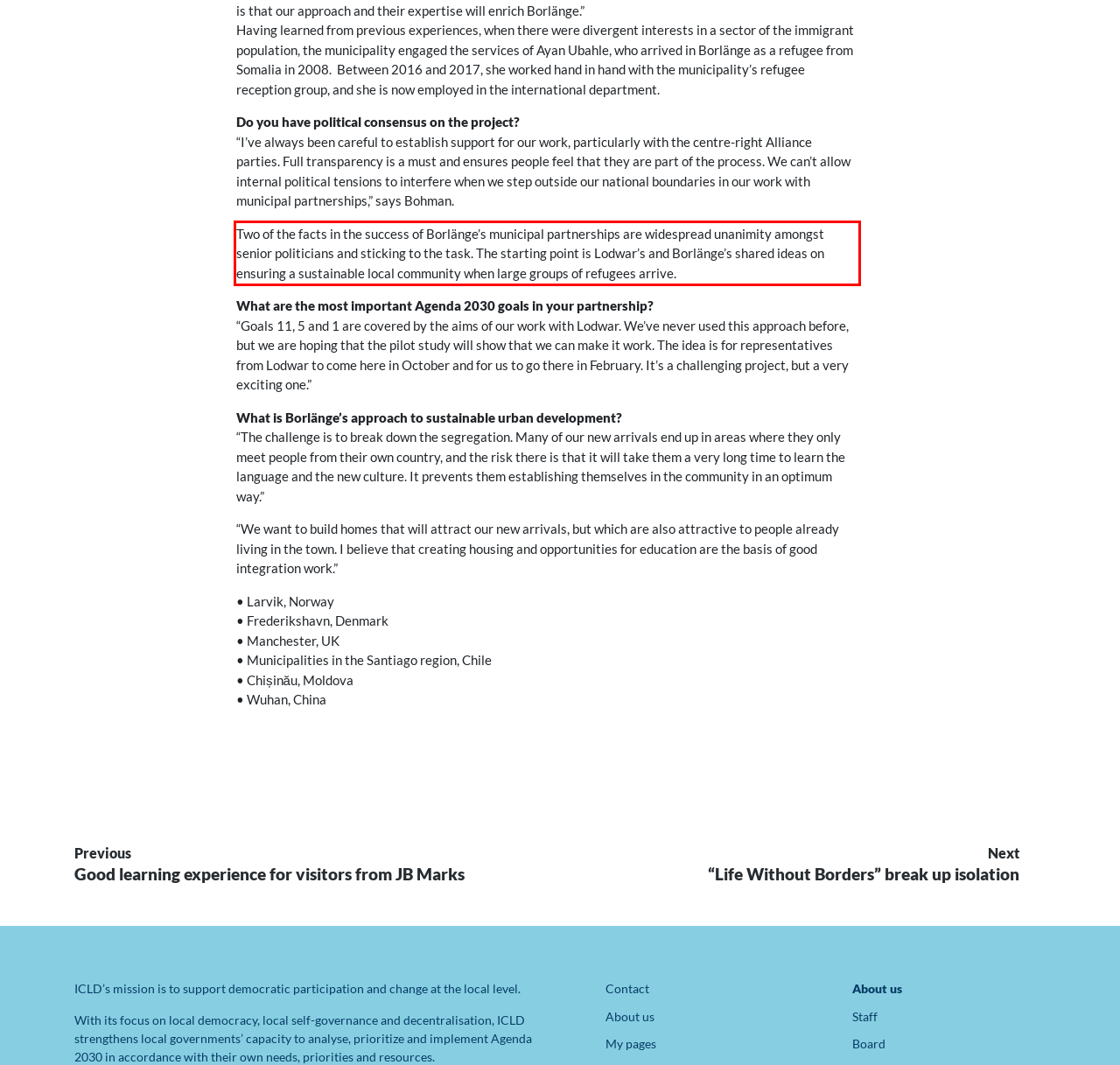There is a screenshot of a webpage with a red bounding box around a UI element. Please use OCR to extract the text within the red bounding box.

Two of the facts in the success of Borlänge’s municipal partnerships are widespread unanimity amongst senior politicians and sticking to the task. The starting point is Lodwar’s and Borlänge’s shared ideas on ensuring a sustainable local community when large groups of refugees arrive.